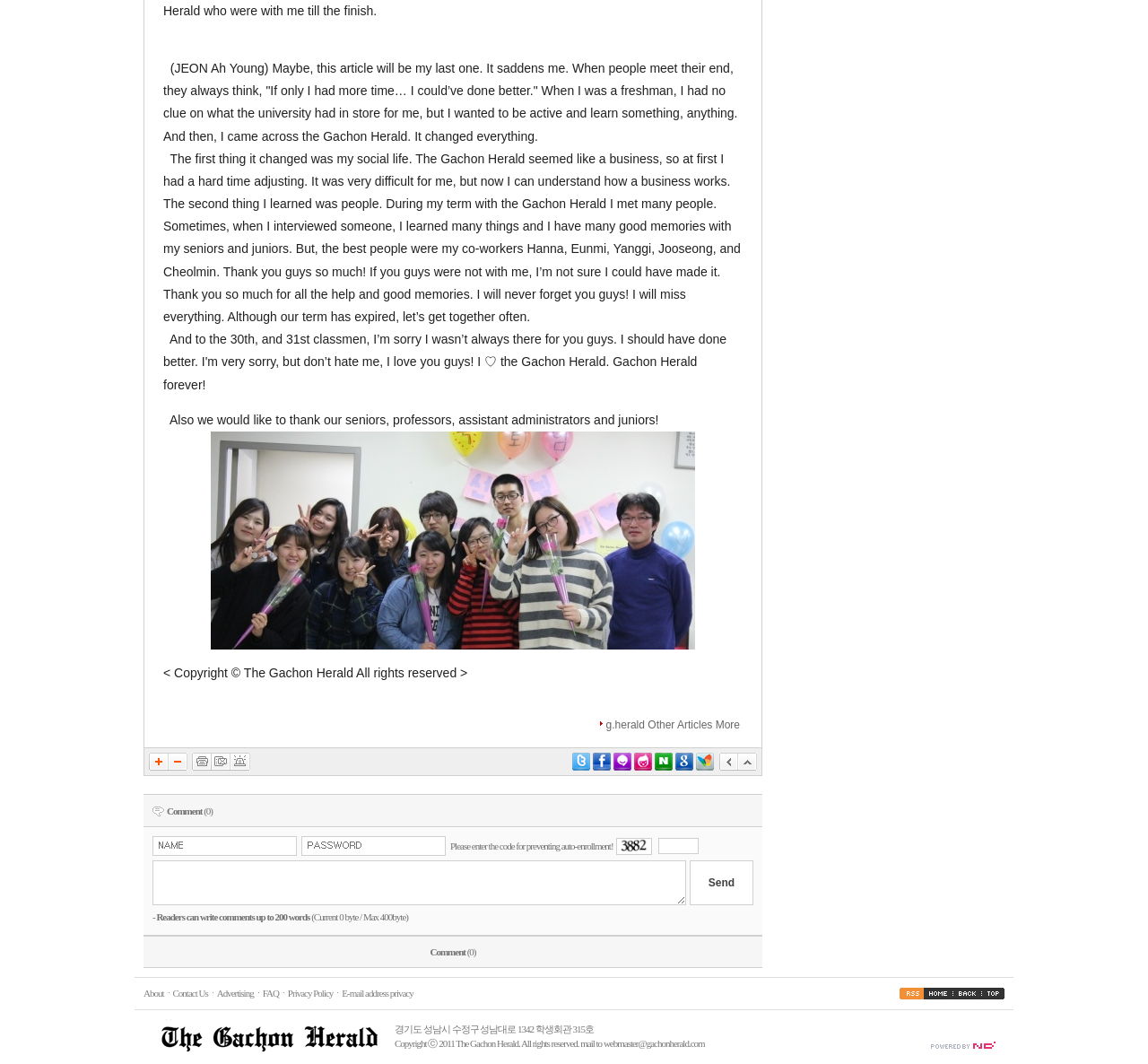Please specify the bounding box coordinates of the region to click in order to perform the following instruction: "Click on the 'Contact' link".

None